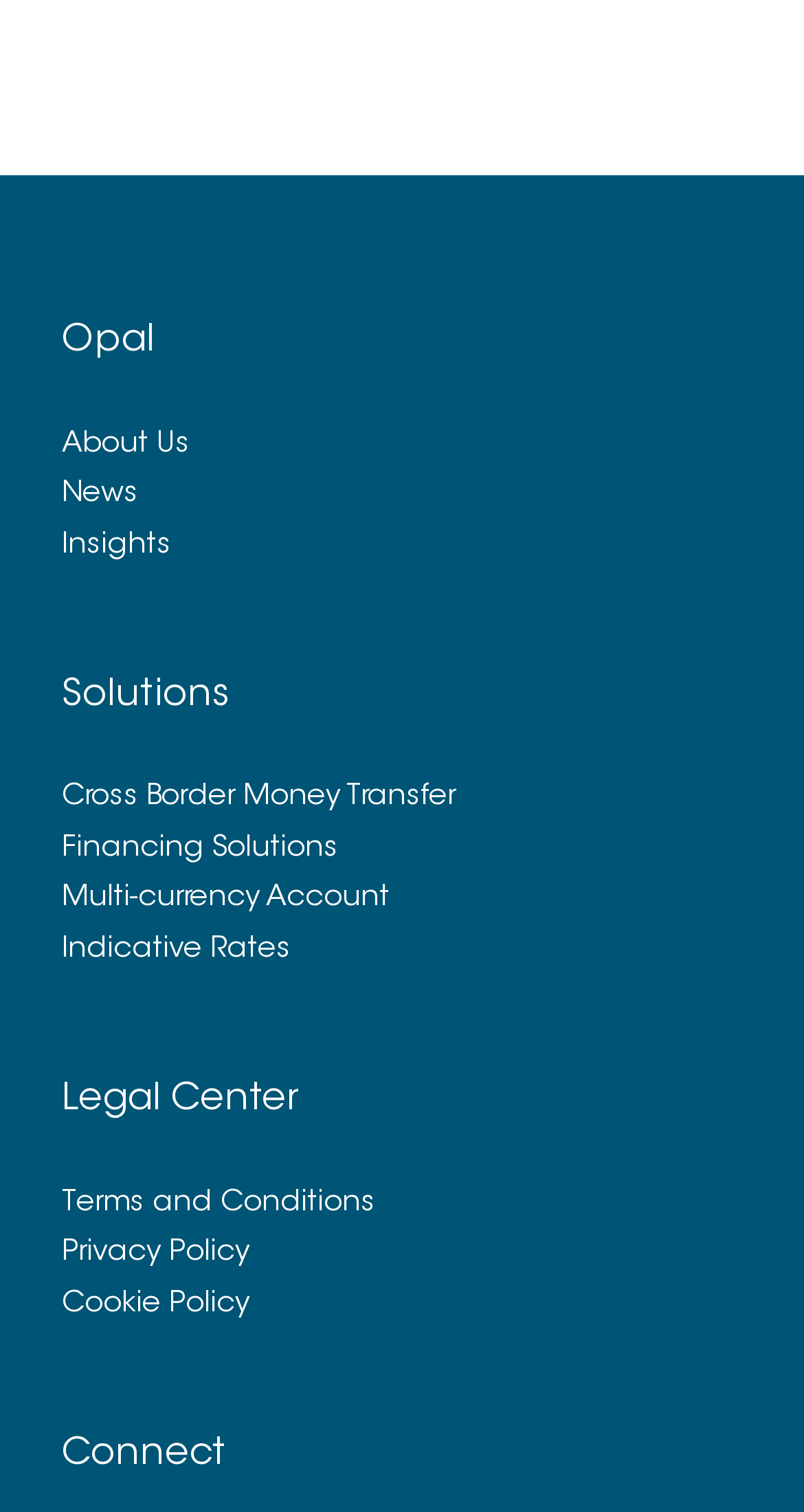Please identify the bounding box coordinates of the area that needs to be clicked to follow this instruction: "connect with opal".

[0.077, 0.948, 0.923, 0.98]